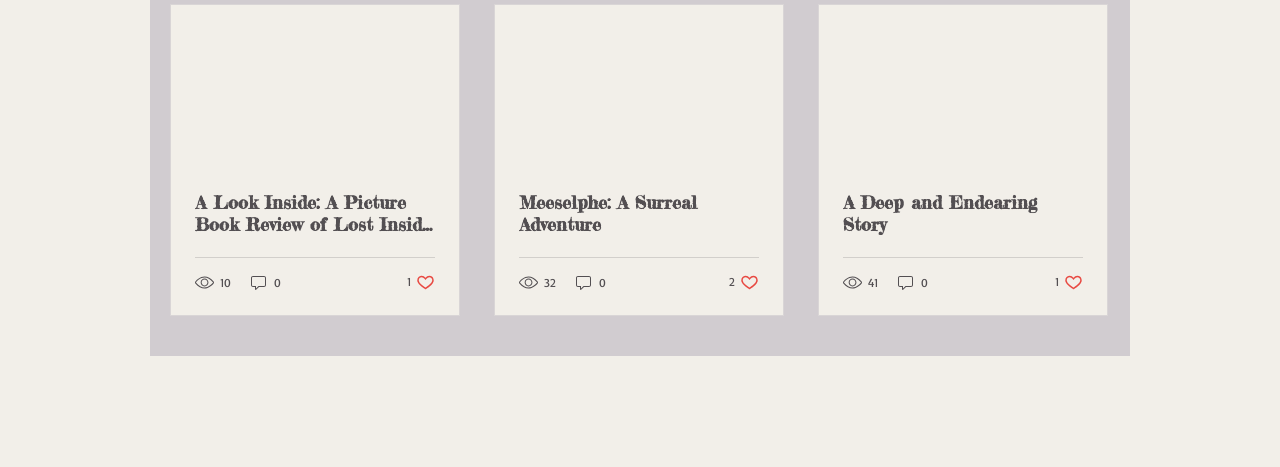Use a single word or phrase to answer the following:
How many views does the second article have?

32 views